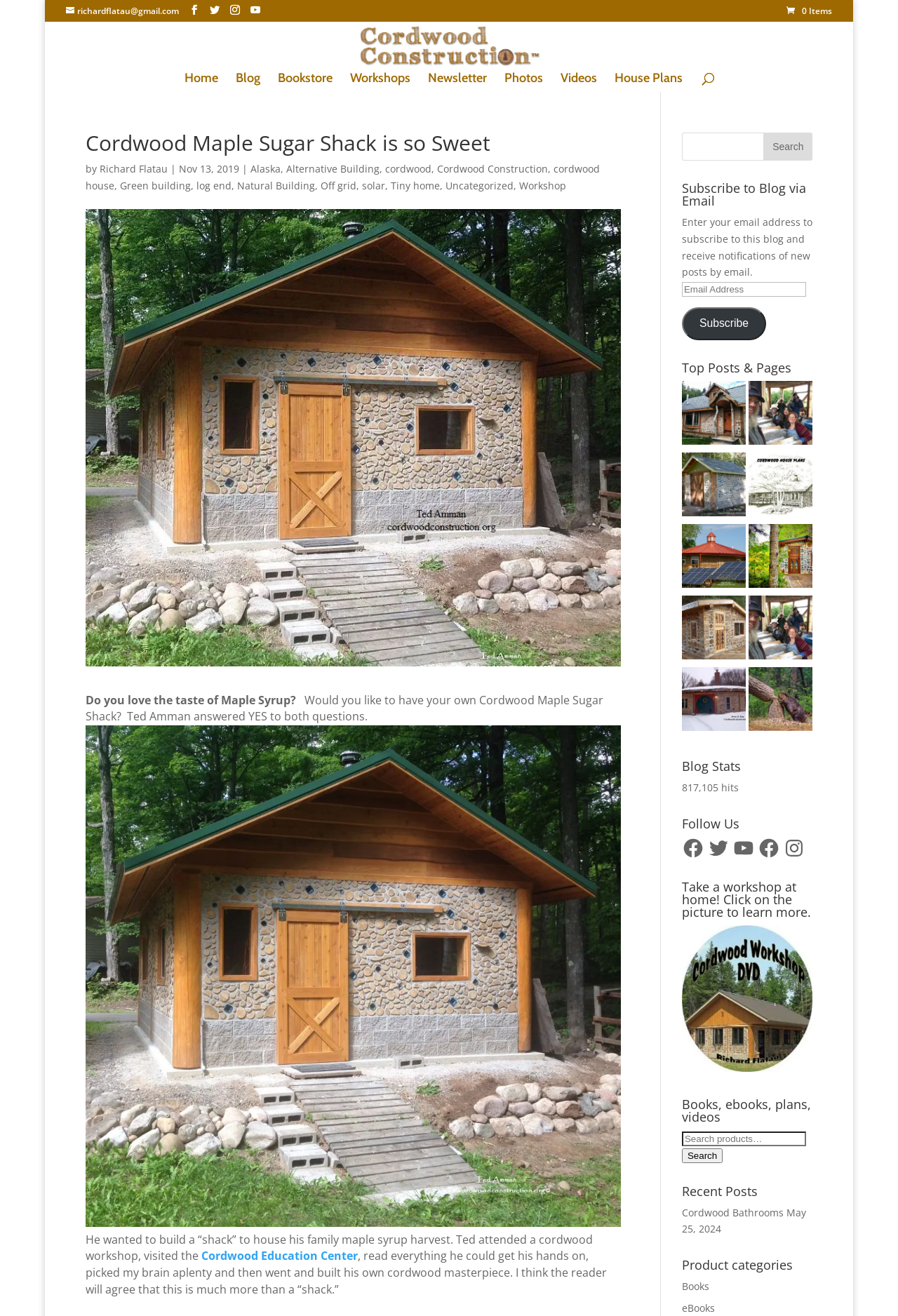Carefully examine the image and provide an in-depth answer to the question: What is the purpose of the search box?

I inferred the purpose of the search box by its location and the text 'Search for:' next to it, which suggests that it is meant for searching the blog.